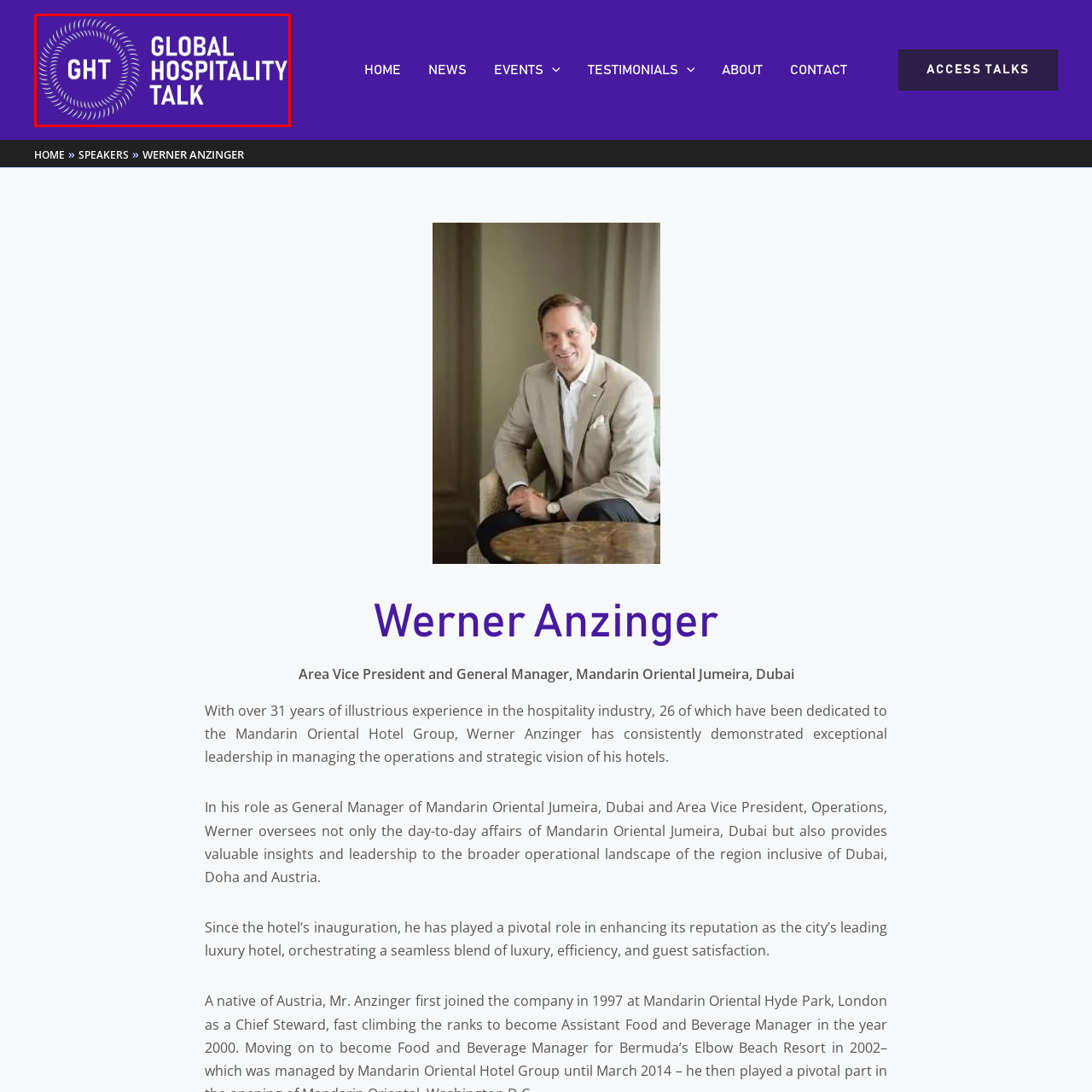What industry does the 'Global Hospitality Talk' platform focus on? Observe the image within the red bounding box and give a one-word or short-phrase answer.

Global hospitality